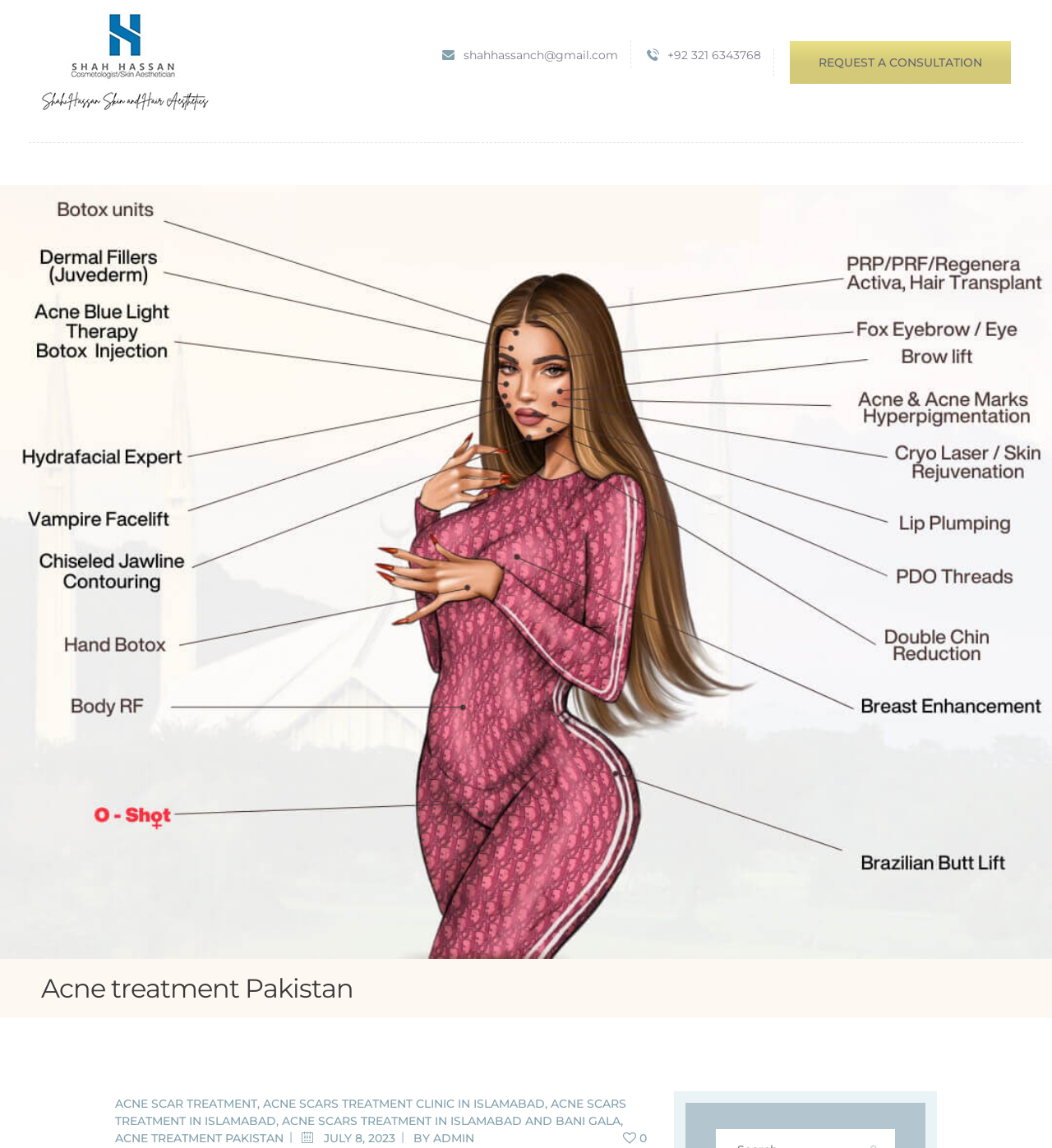Answer the following in one word or a short phrase: 
What is the purpose of the 'REQUEST A CONSULTATION' link?

To request a consultation